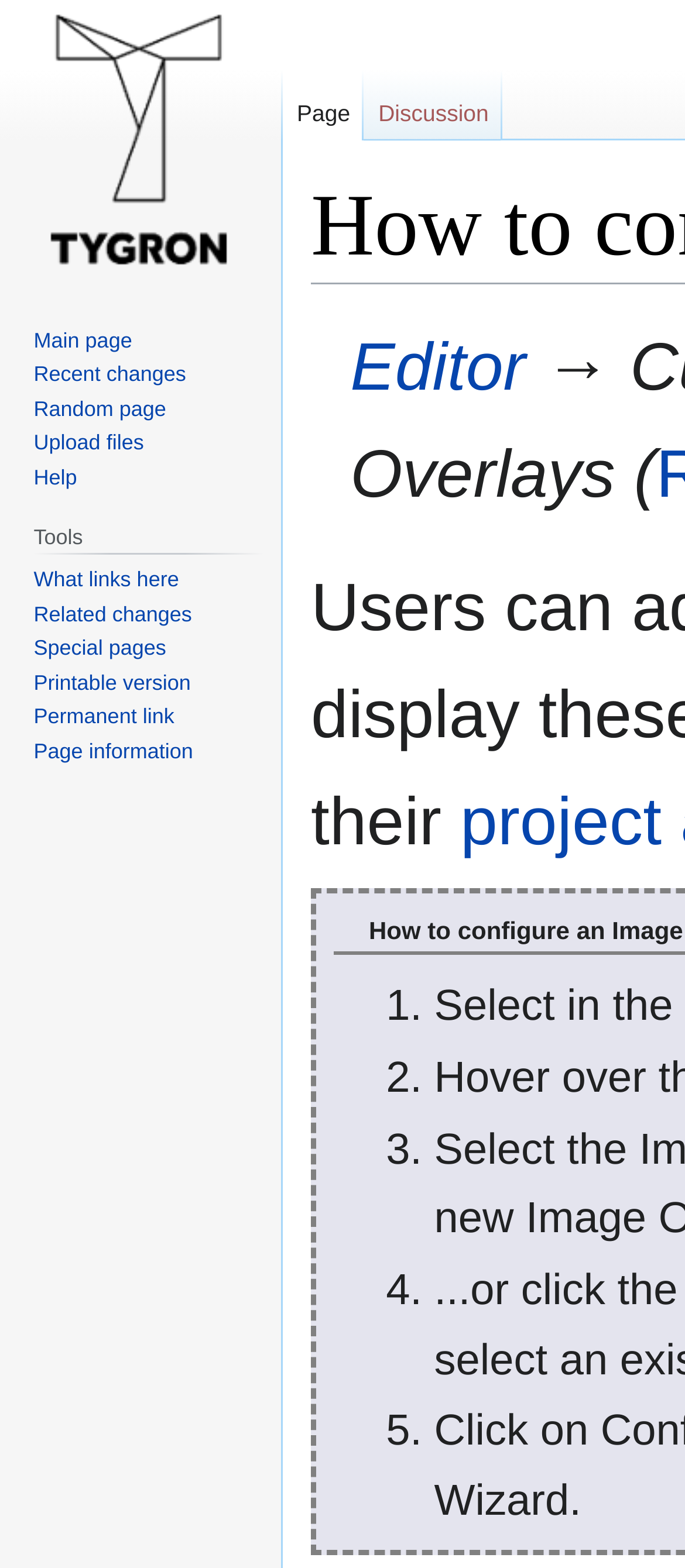Identify the bounding box coordinates for the UI element described as: "Help". The coordinates should be provided as four floats between 0 and 1: [left, top, right, bottom].

[0.049, 0.296, 0.112, 0.312]